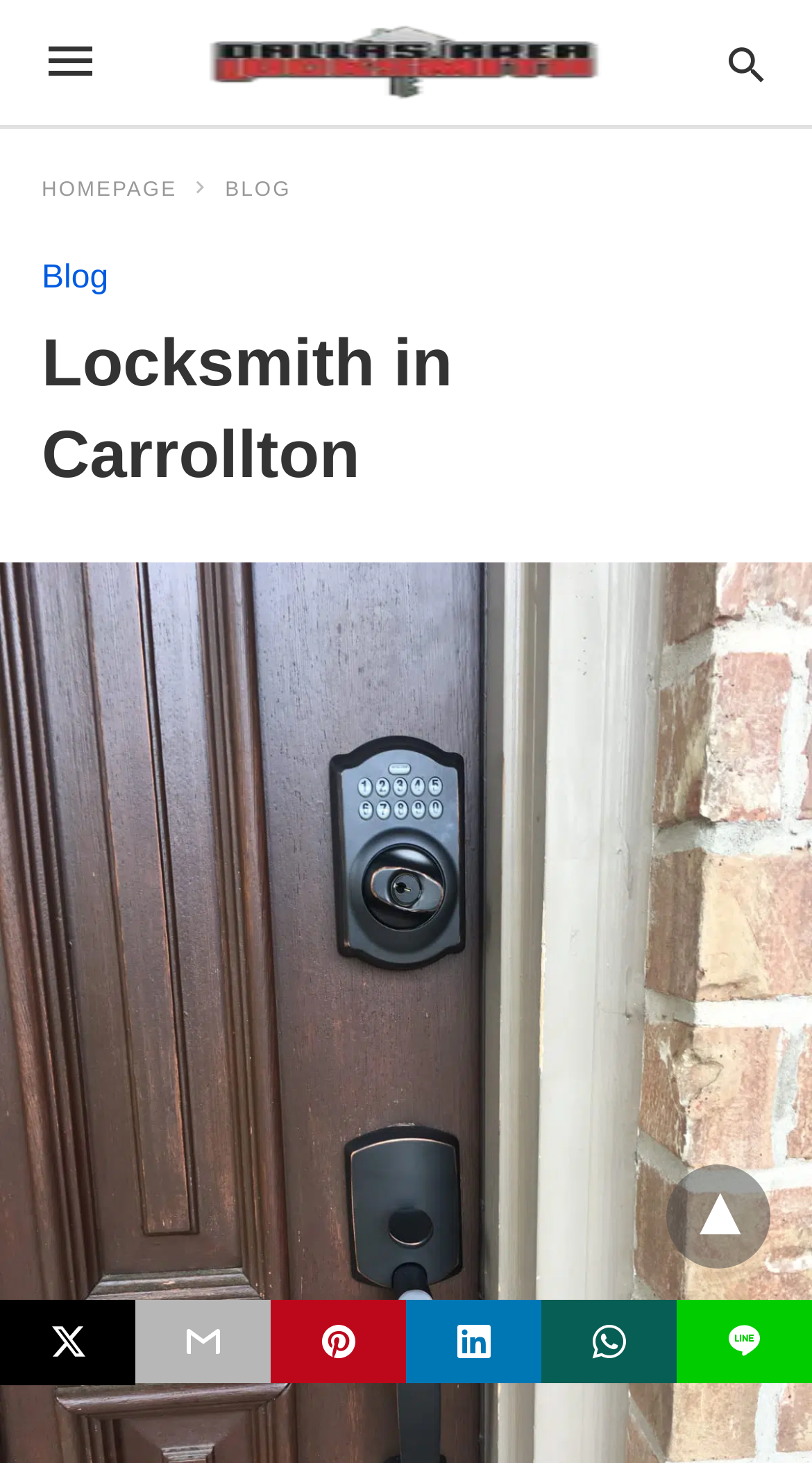Respond to the question below with a single word or phrase: How many main navigation links are available?

2